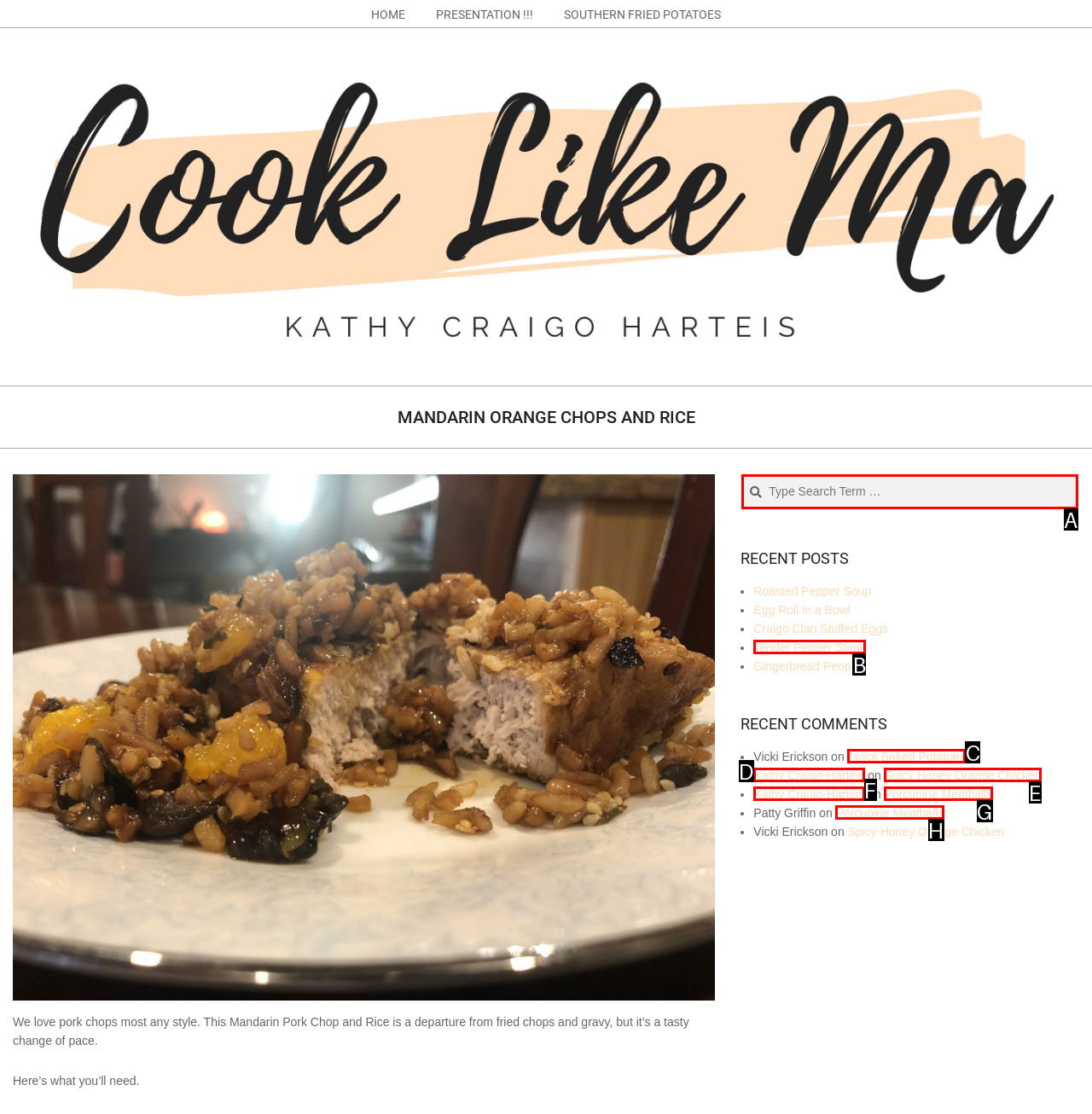Select the HTML element that needs to be clicked to perform the task: Search for a recipe. Reply with the letter of the chosen option.

A